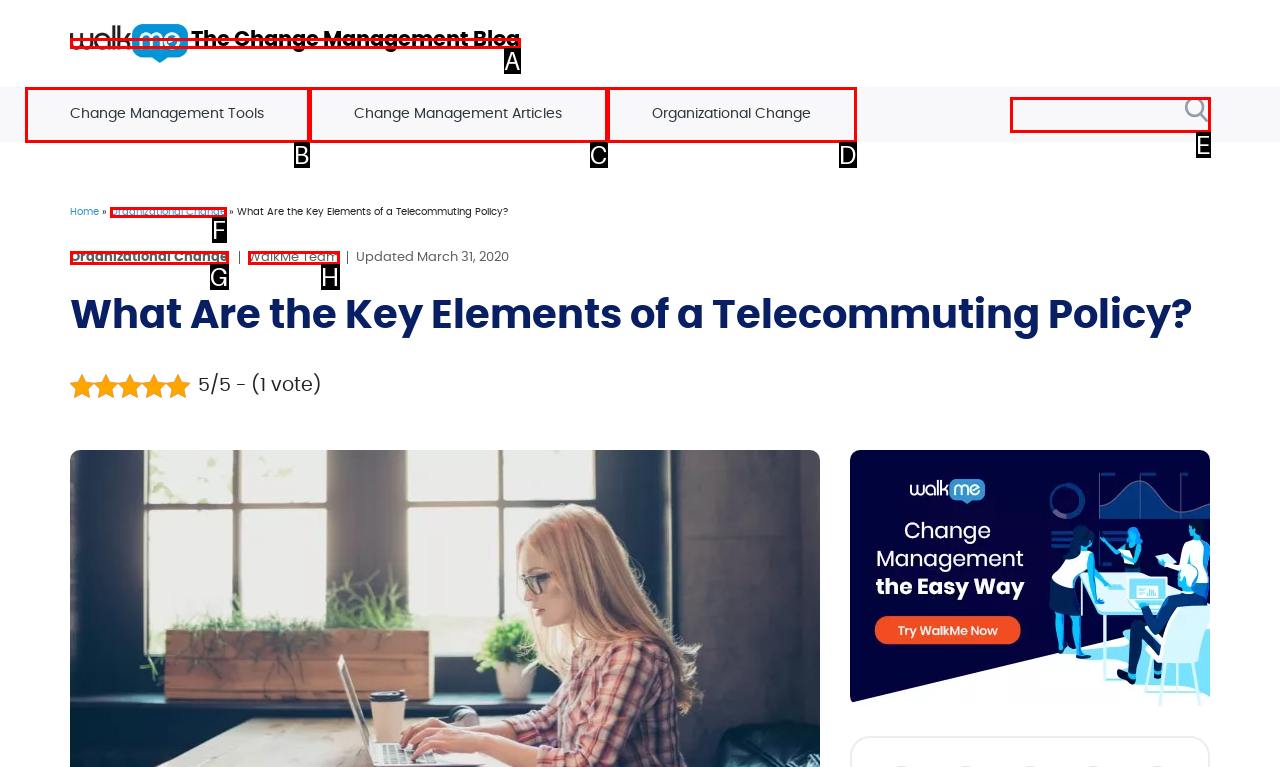Determine which option matches the element description: Organizational Change
Reply with the letter of the appropriate option from the options provided.

D